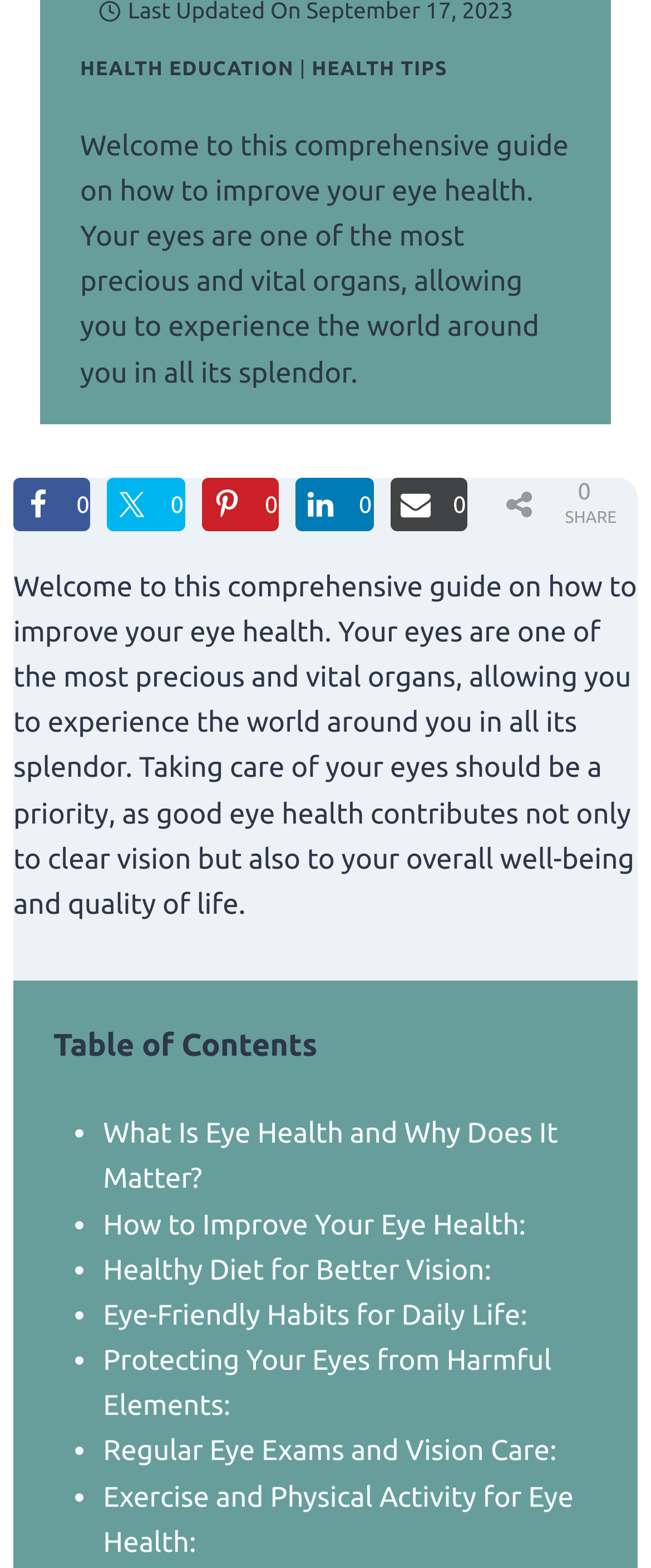How many list markers are used in the content section?
Look at the image and answer the question using a single word or phrase.

7